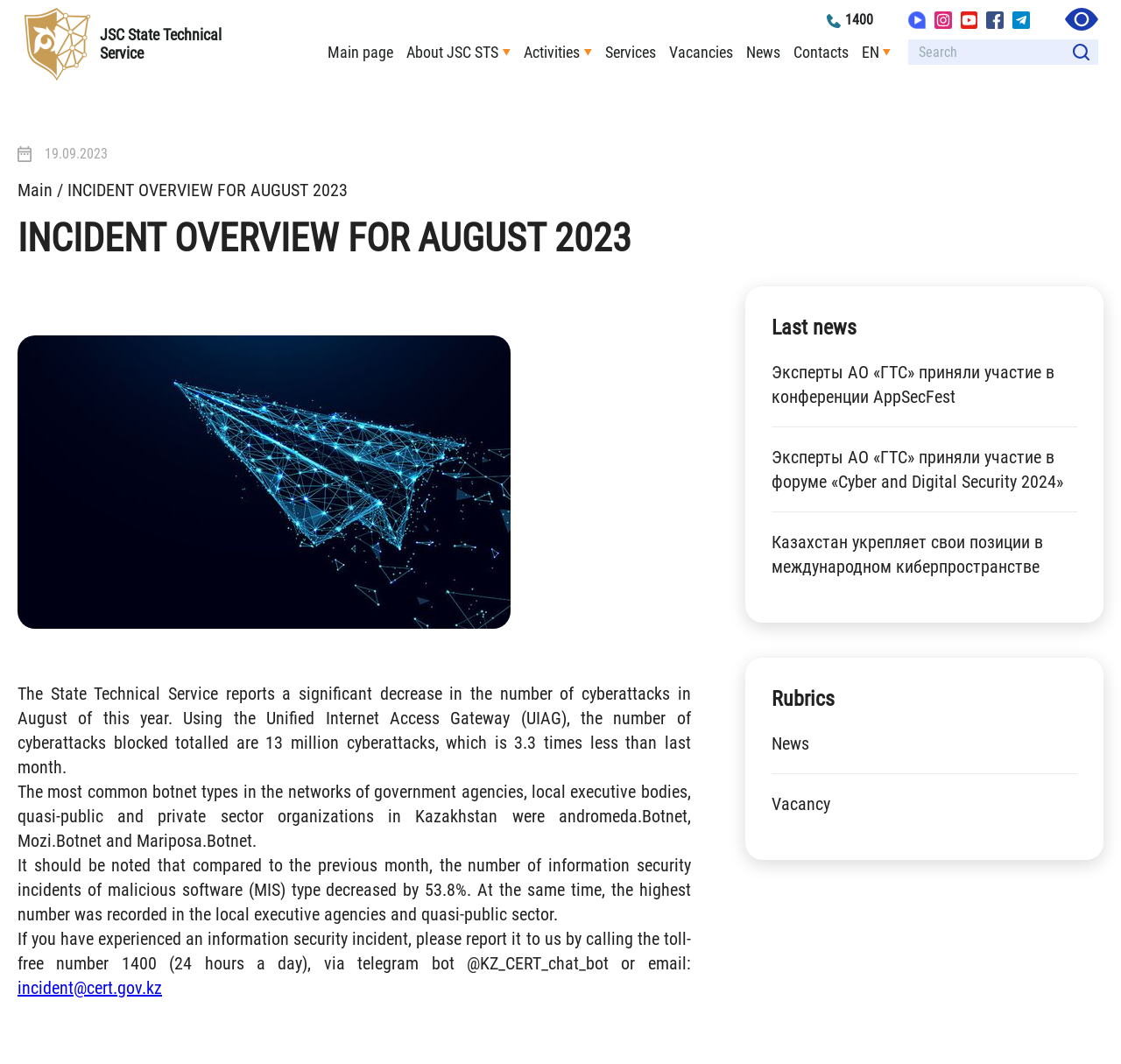Determine the bounding box coordinates for the clickable element required to fulfill the instruction: "View 'INCIDENT OVERVIEW FOR AUGUST 2023'". Provide the coordinates as four float numbers between 0 and 1, i.e., [left, top, right, bottom].

[0.06, 0.169, 0.31, 0.188]